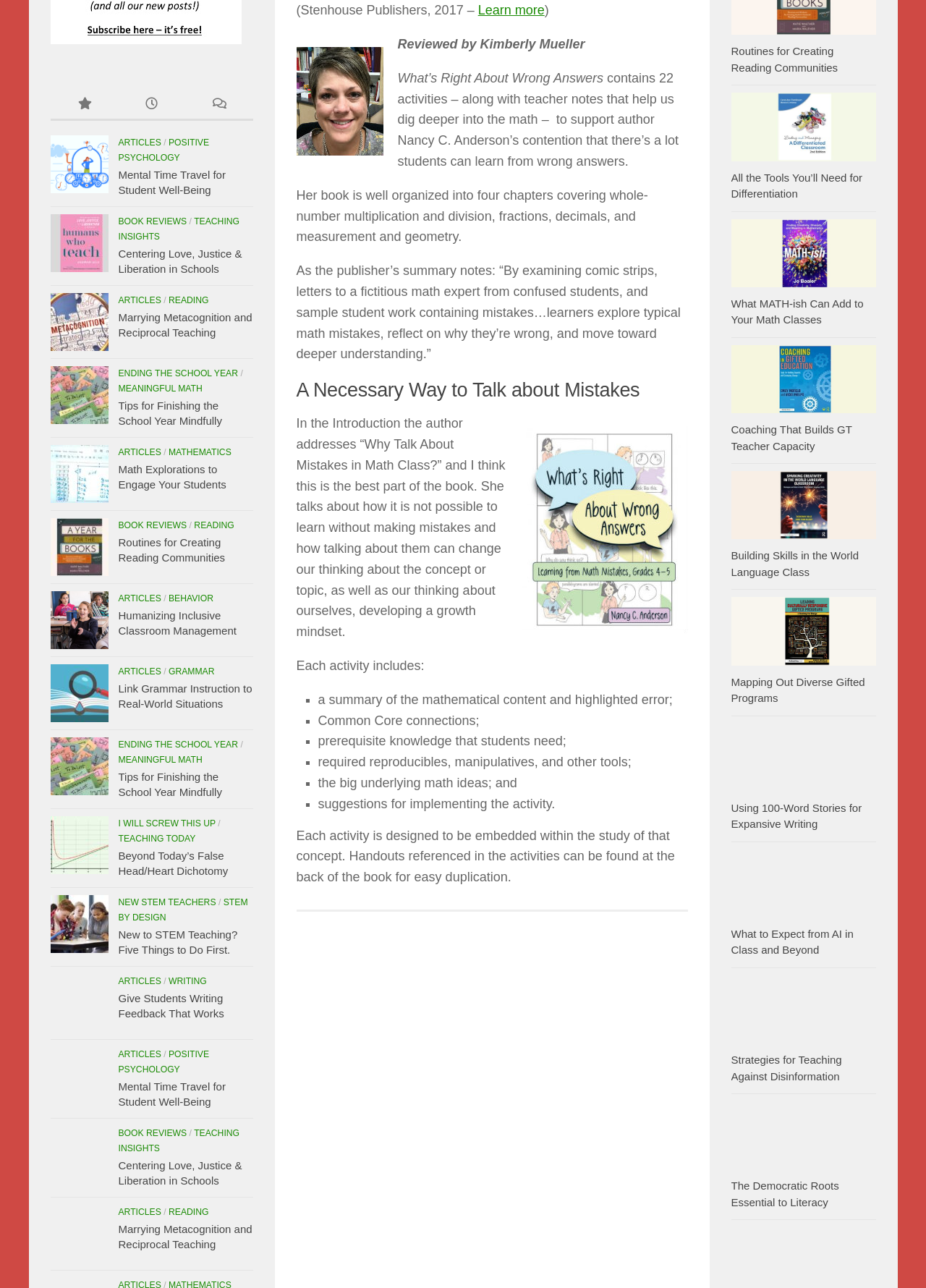Locate the bounding box of the UI element described by: "Mapping Out Diverse Gifted Programs" in the given webpage screenshot.

[0.789, 0.524, 0.934, 0.547]